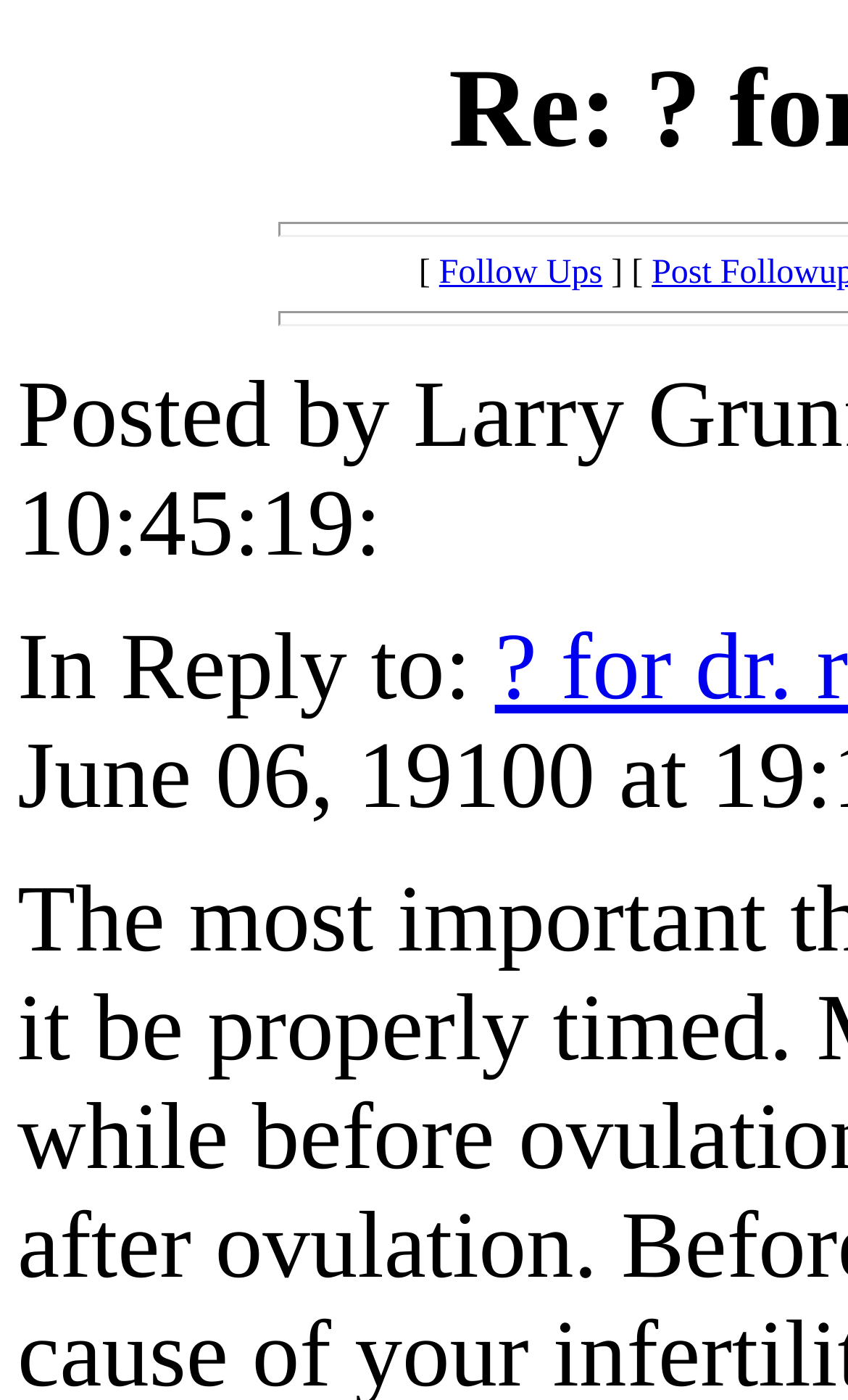Given the description: "title="Accurate Degrees"", determine the bounding box coordinates of the UI element. The coordinates should be formatted as four float numbers between 0 and 1, [left, top, right, bottom].

None